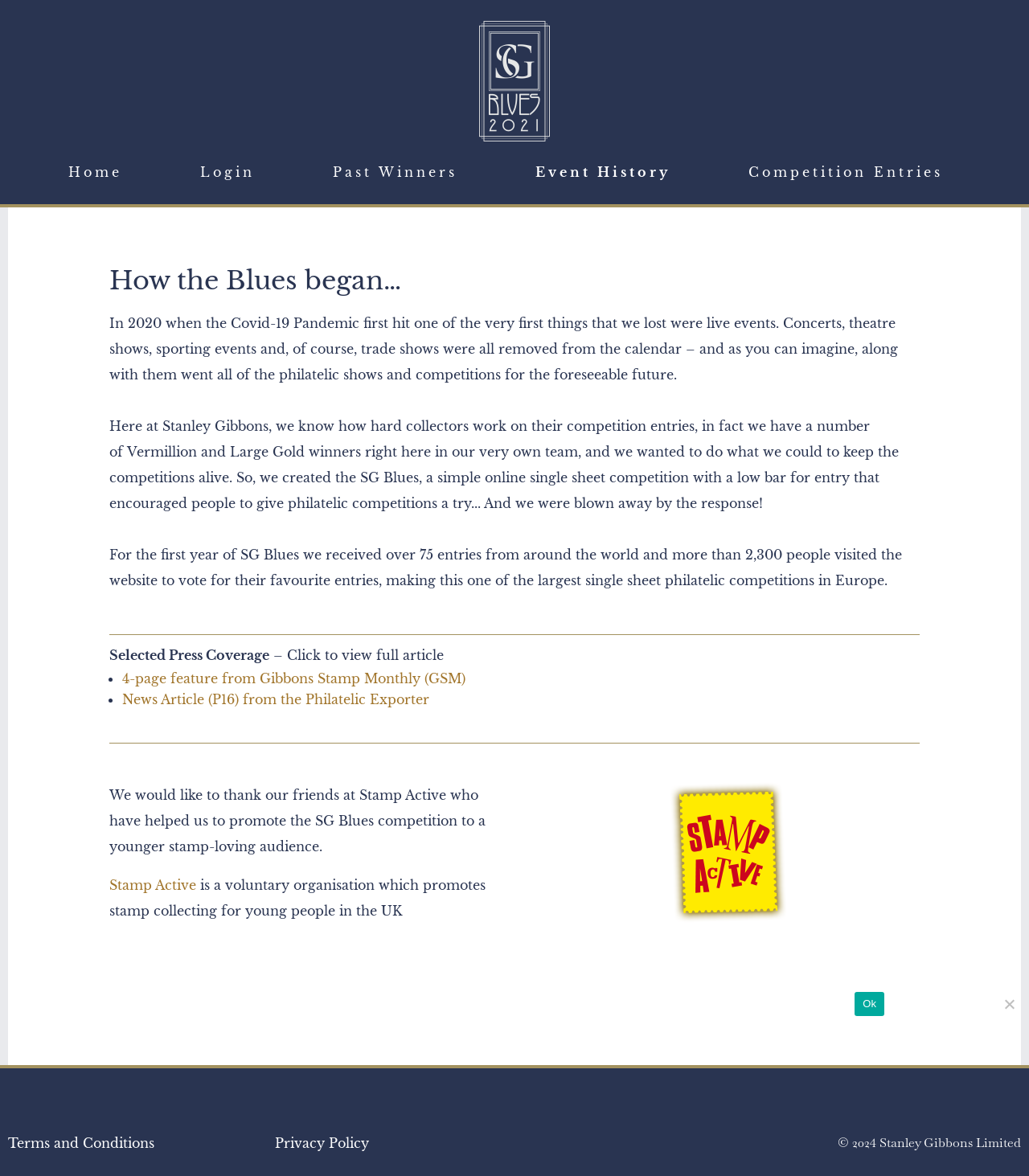Find the bounding box of the web element that fits this description: "Ok".

[0.831, 0.843, 0.86, 0.864]